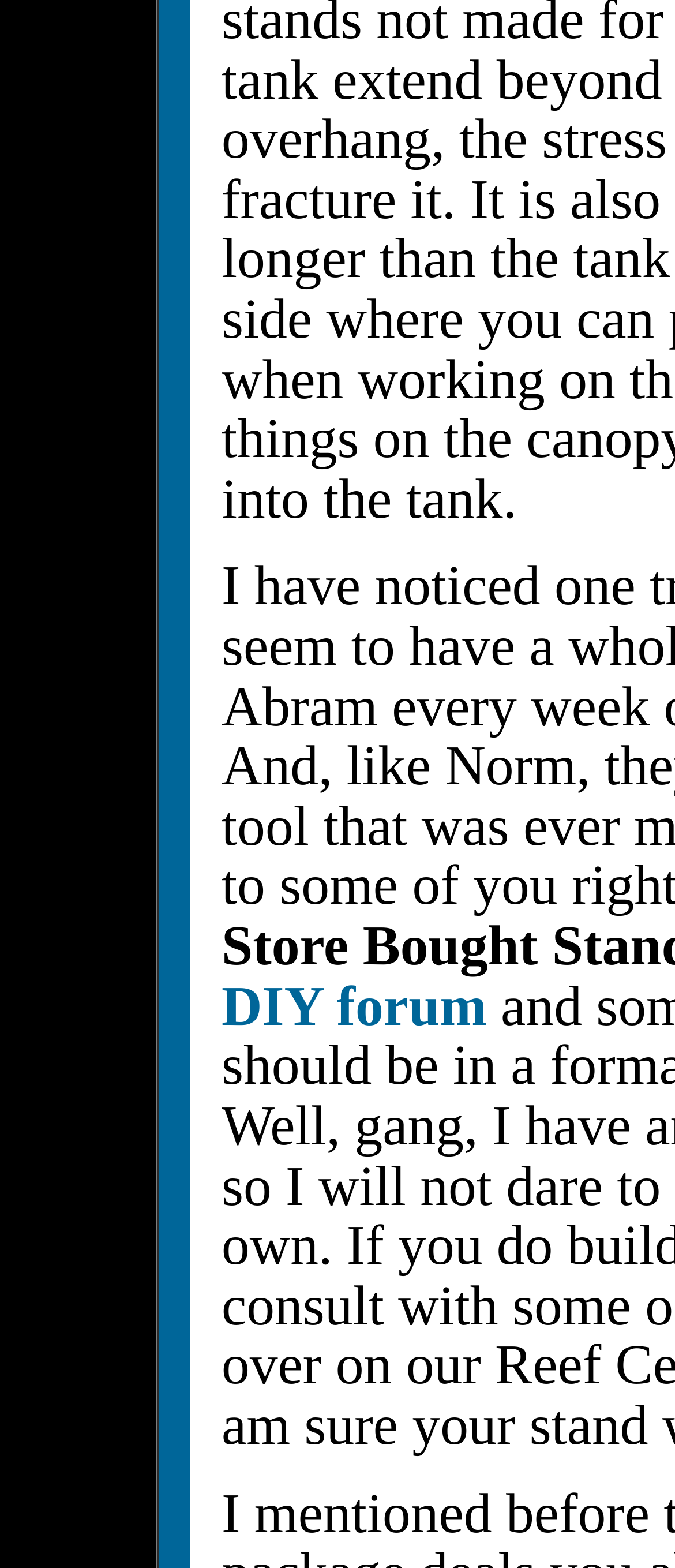Using the format (top-left x, top-left y, bottom-right x, bottom-right y), provide the bounding box coordinates for the described UI element. All values should be floating point numbers between 0 and 1: DIY forum

[0.328, 0.622, 0.721, 0.662]